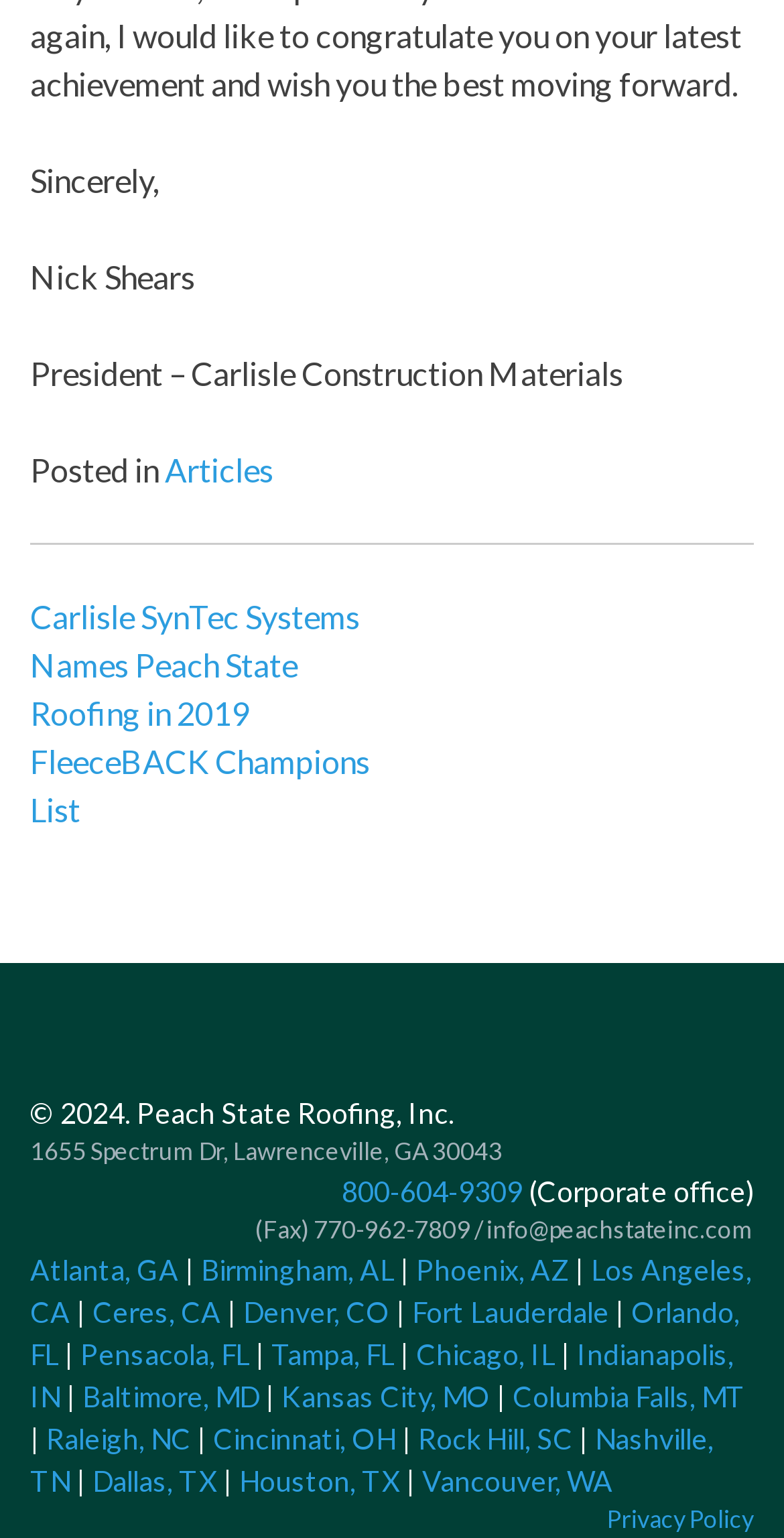Identify the bounding box for the UI element described as: "800-604-9309". Ensure the coordinates are four float numbers between 0 and 1, formatted as [left, top, right, bottom].

[0.436, 0.764, 0.667, 0.786]